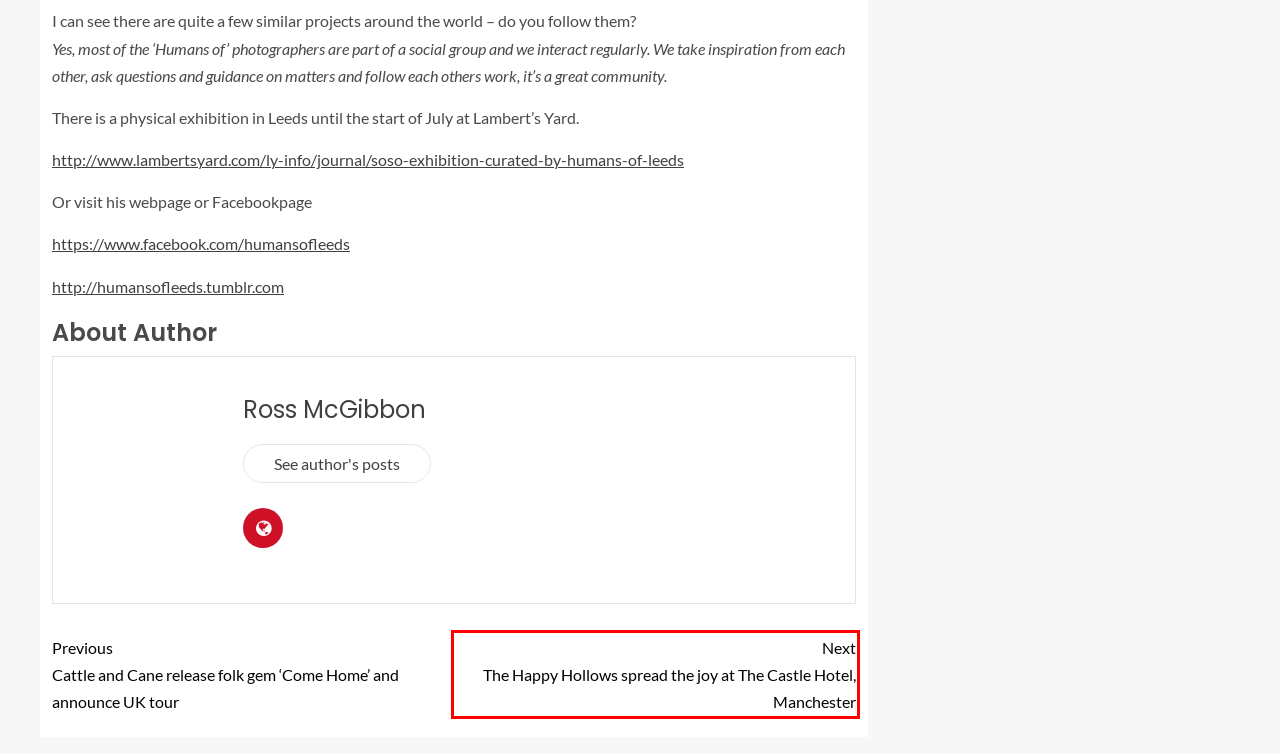Examine the screenshot of a webpage with a red bounding box around a UI element. Your task is to identify the webpage description that best corresponds to the new webpage after clicking the specified element. The given options are:
A. The Happy Hollows spread the joy at The Castle Hotel, Manchester – Vanguard Online
B. Ross McGibbon – Vanguard Online
C. Cattle and Cane release folk gem ‘Come Home’ and announce UK tour – Vanguard Online
D. Vanguard Online Singles Chart, 2024 – Vanguard Online
E. Vanguard Online
F. Home - Lambert's Yard
G. Vanguard Online Chart, 2022 – Vanguard Online
H. Vanguard Online Singles Chart, 2023 – Vanguard Online

A